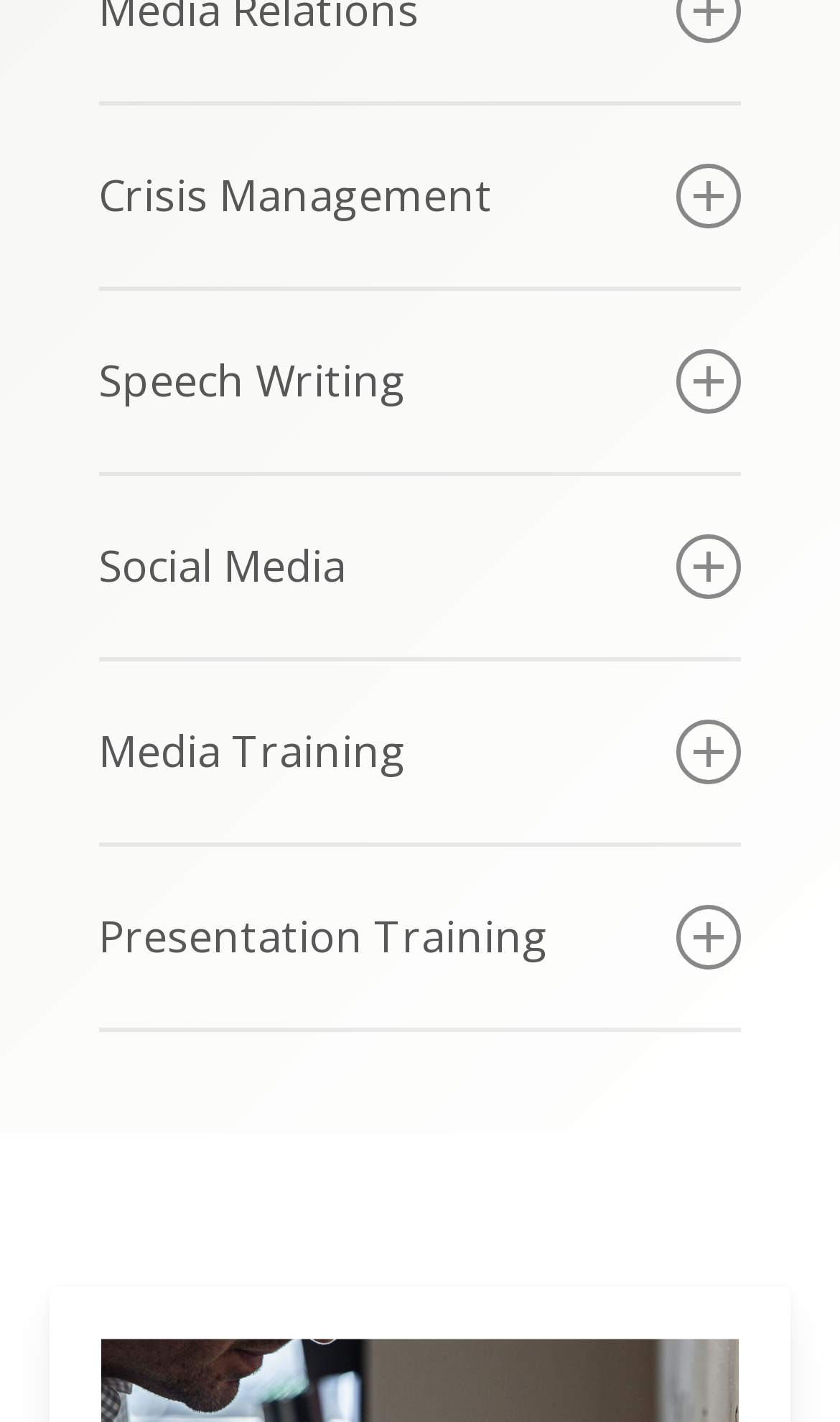Can you look at the image and give a comprehensive answer to the question:
What is the main topic of the webpage?

Based on the headings and static text on the webpage, it appears that the main topic is media coverage, including crisis management, speech writing, social media, media training, and presentation training.